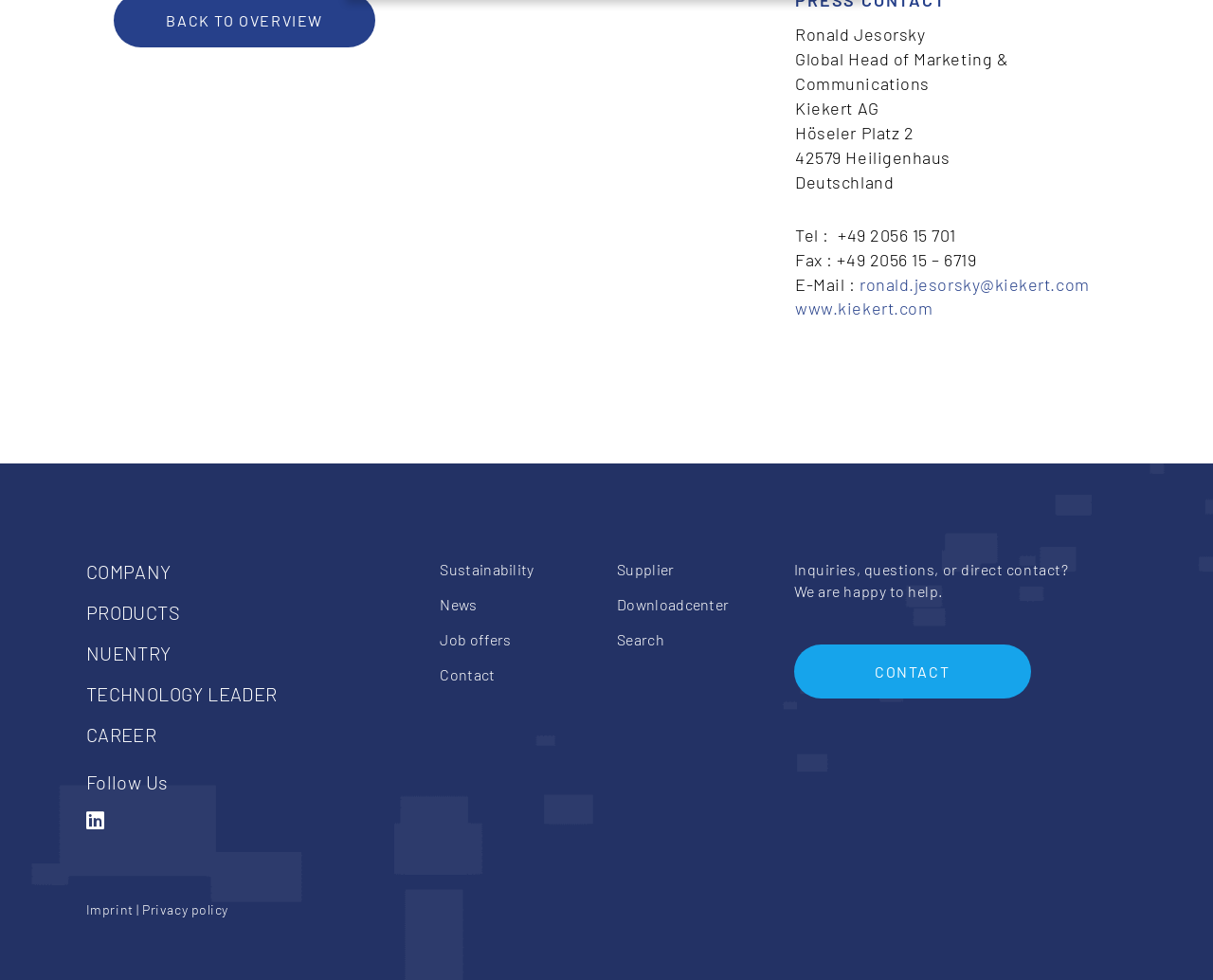Locate the bounding box coordinates of the element to click to perform the following action: 'Follow Kiekert on LinkedIn'. The coordinates should be given as four float values between 0 and 1, in the form of [left, top, right, bottom].

[0.071, 0.827, 0.086, 0.848]